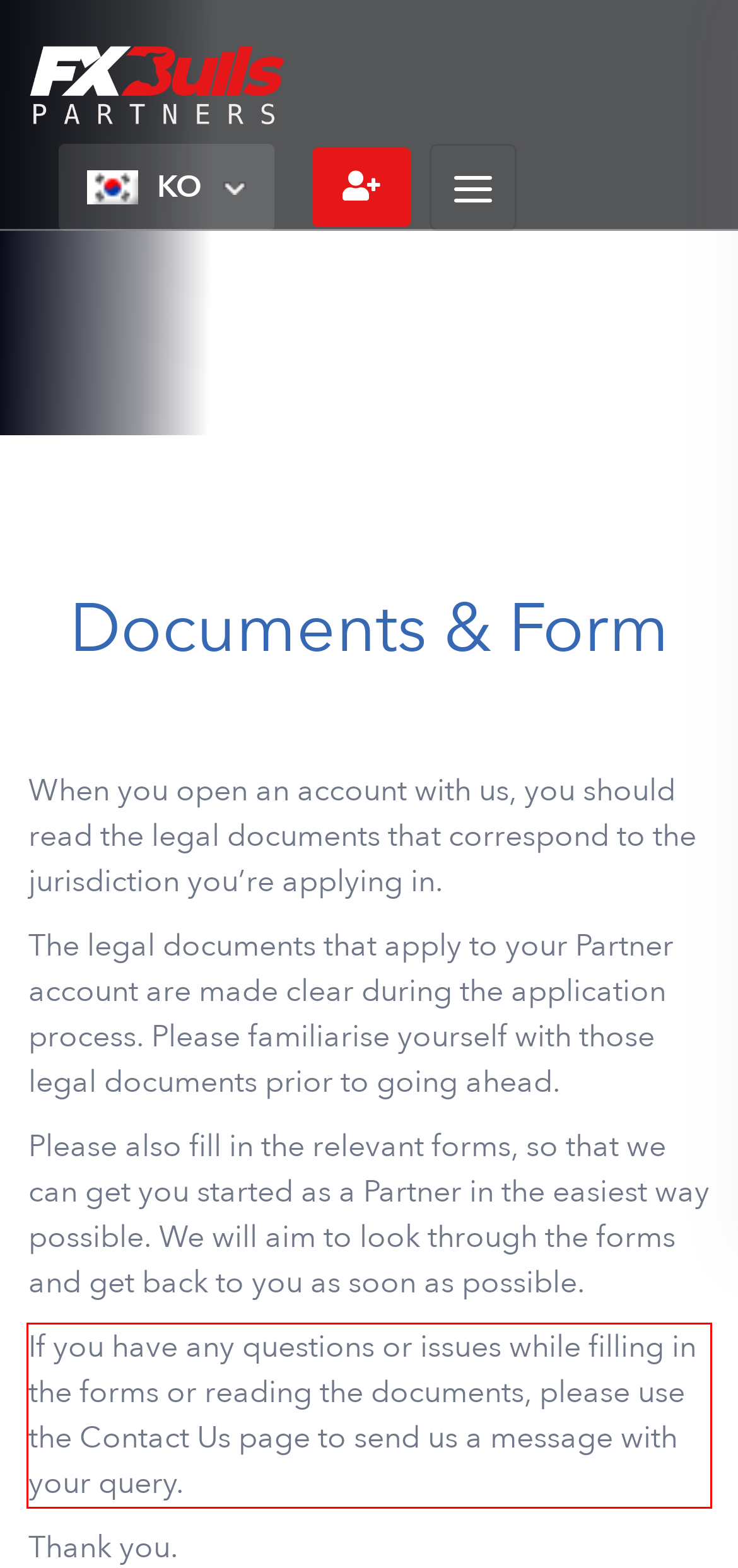From the screenshot of the webpage, locate the red bounding box and extract the text contained within that area.

If you have any questions or issues while filling in the forms or reading the documents, please use the Contact Us page to send us a message with your query.